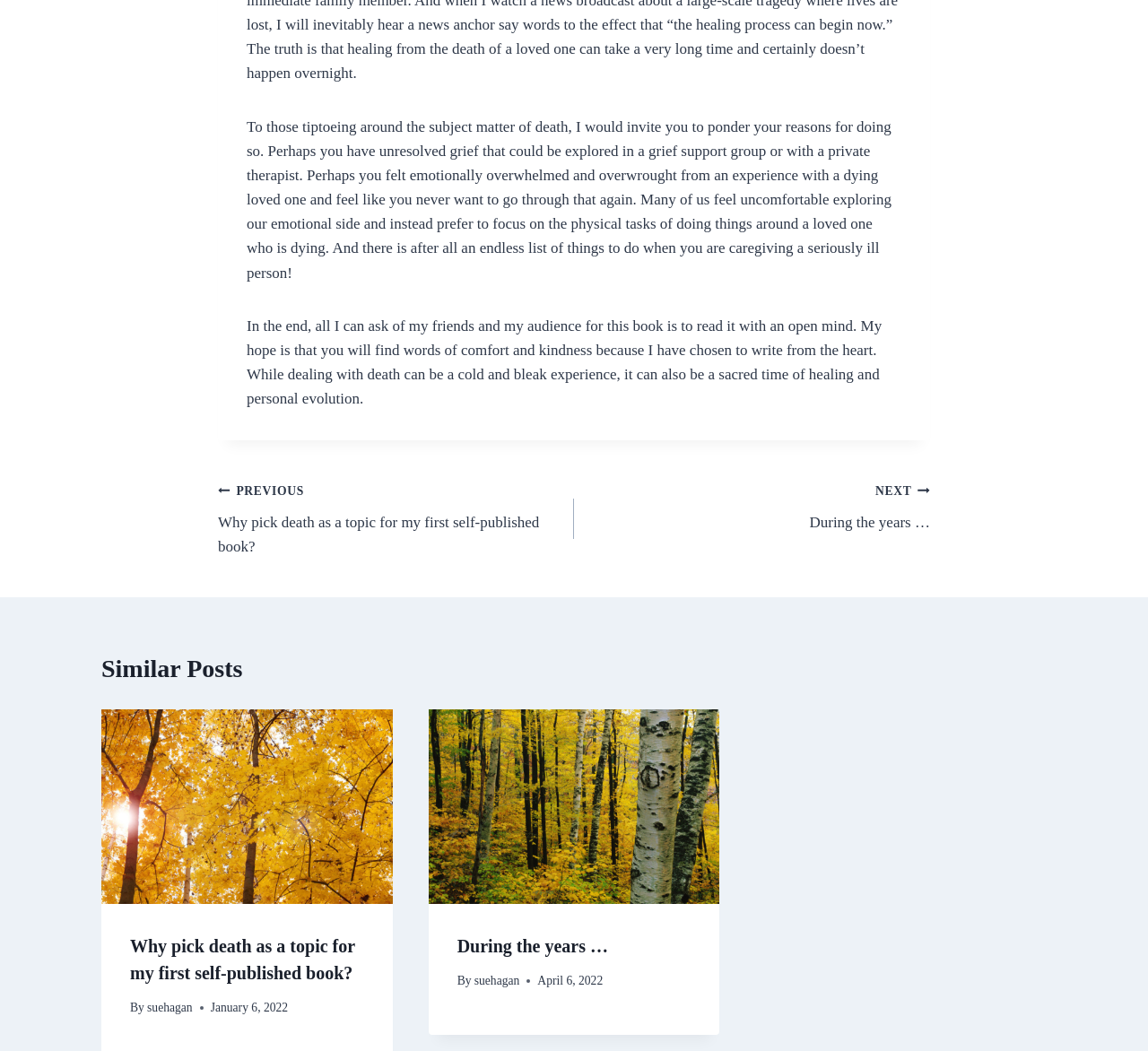Who is the author of the posts?
Refer to the image and respond with a one-word or short-phrase answer.

Sue Hagan